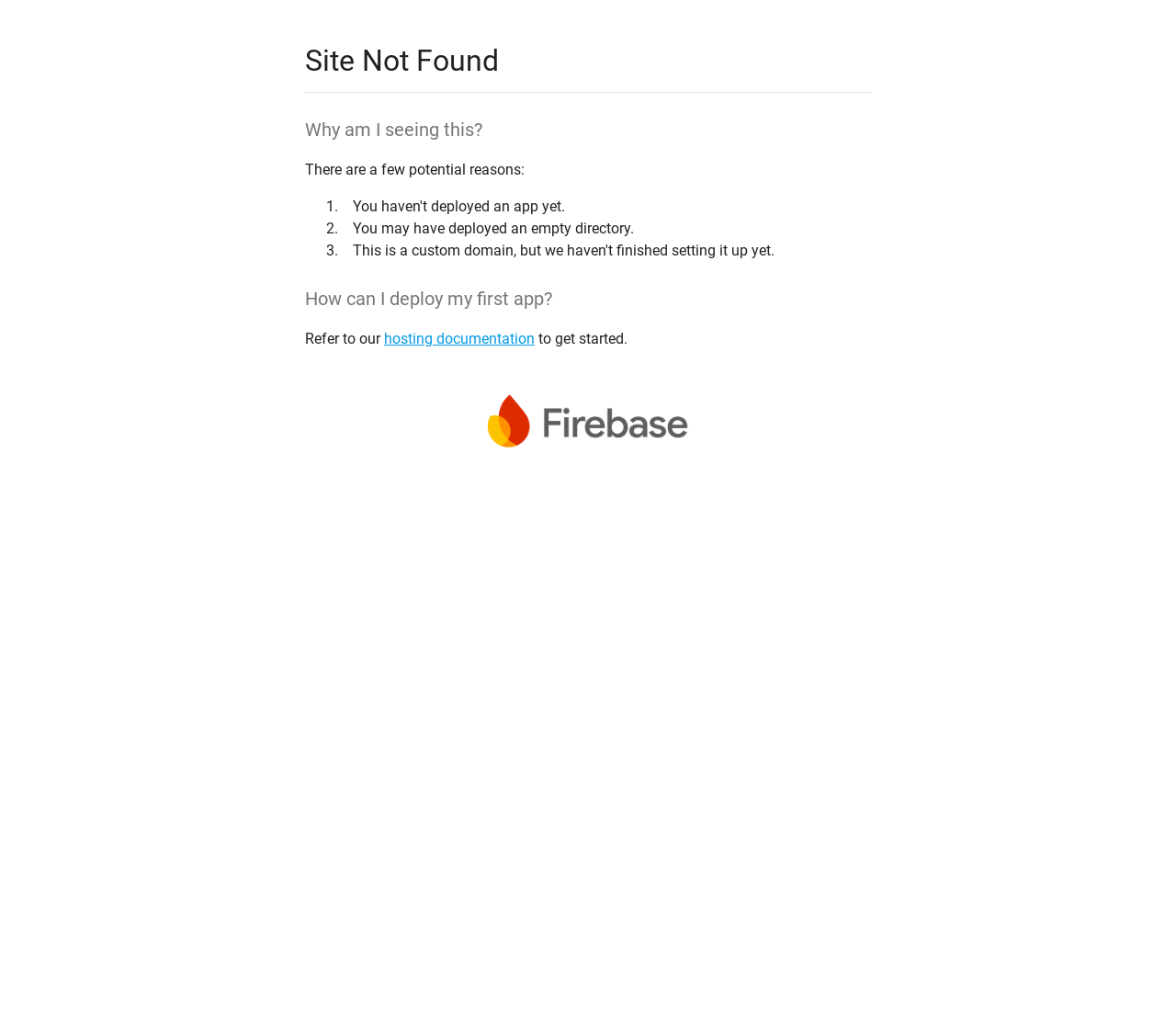What is the position of the image relative to the link above it?
Provide a detailed answer to the question, using the image to inform your response.

The image element has a y1 coordinate of 0.39, which is greater than the y2 coordinate of 0.344 of the link element above it, indicating that the image is positioned below the link.